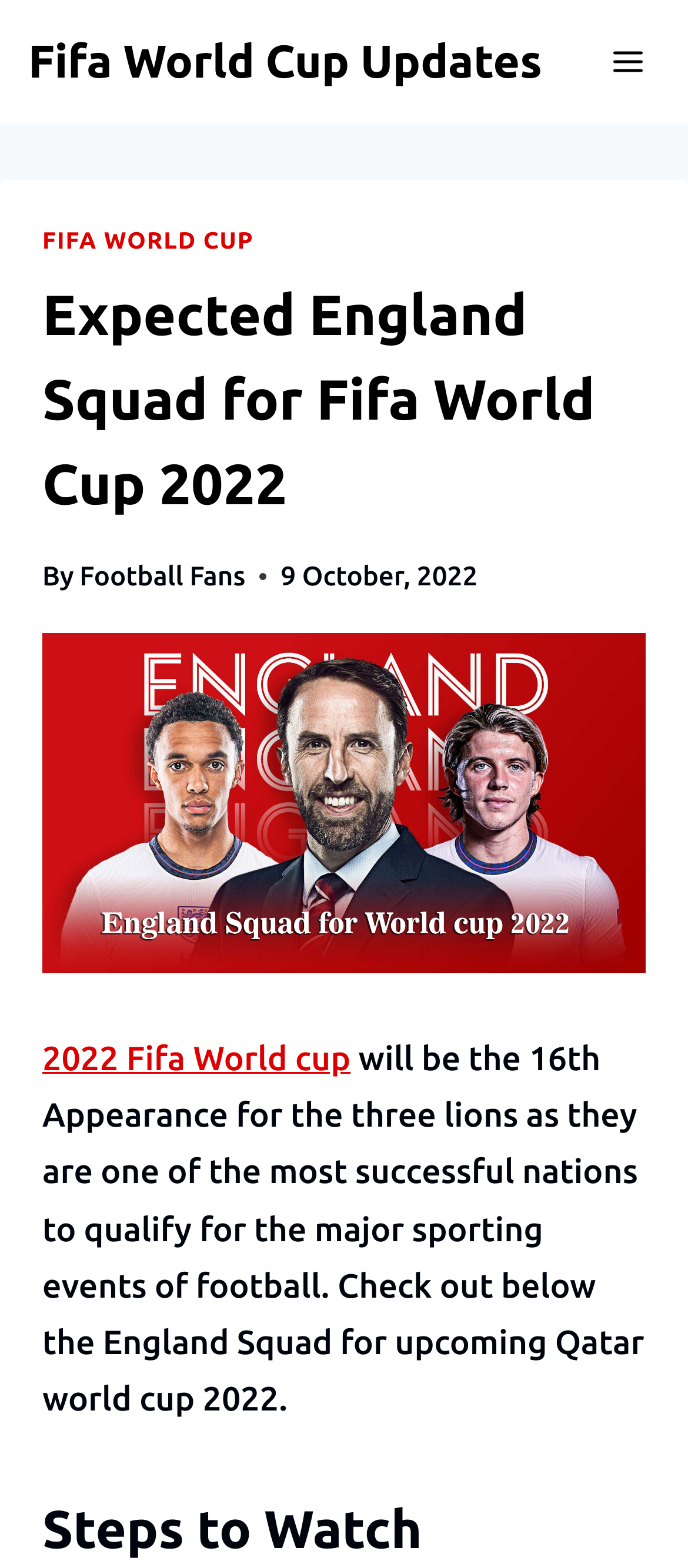Identify the bounding box for the described UI element: "2022 Fifa World cup".

[0.062, 0.662, 0.51, 0.687]